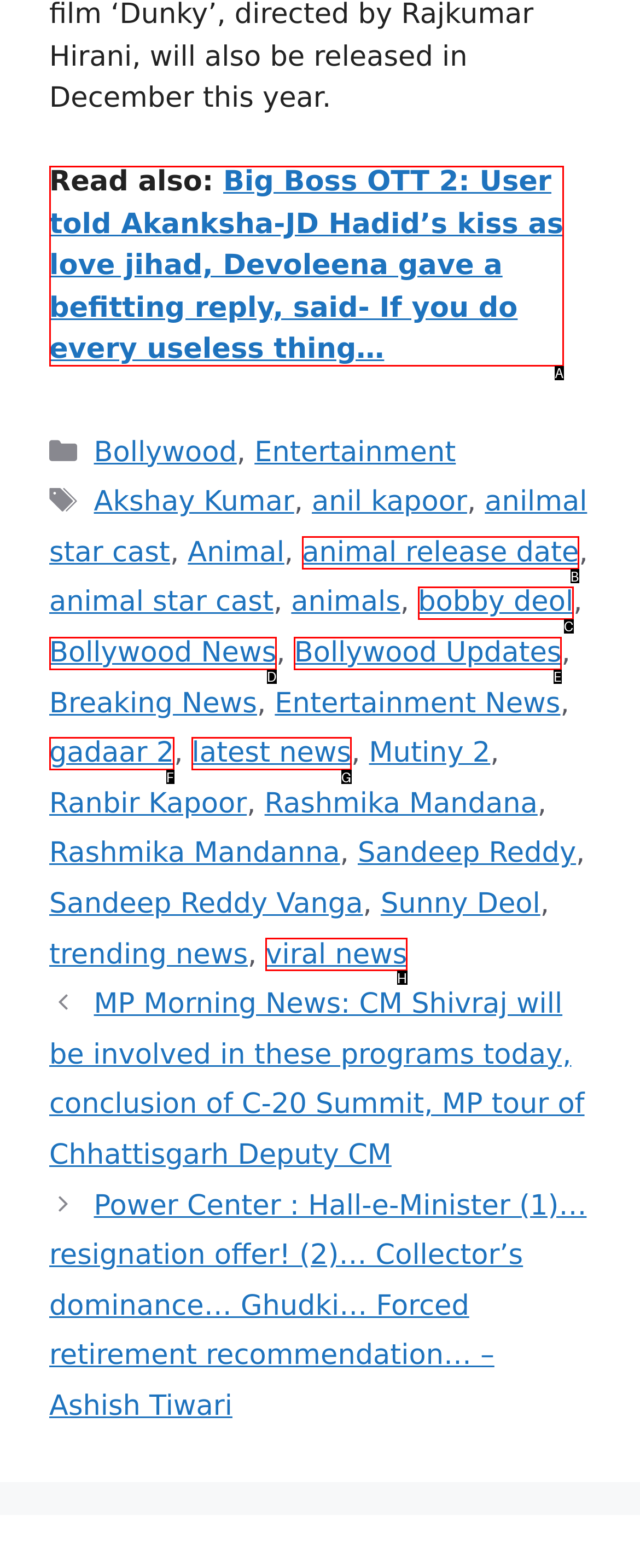Identify the UI element that corresponds to this description: Bollywood News
Respond with the letter of the correct option.

D